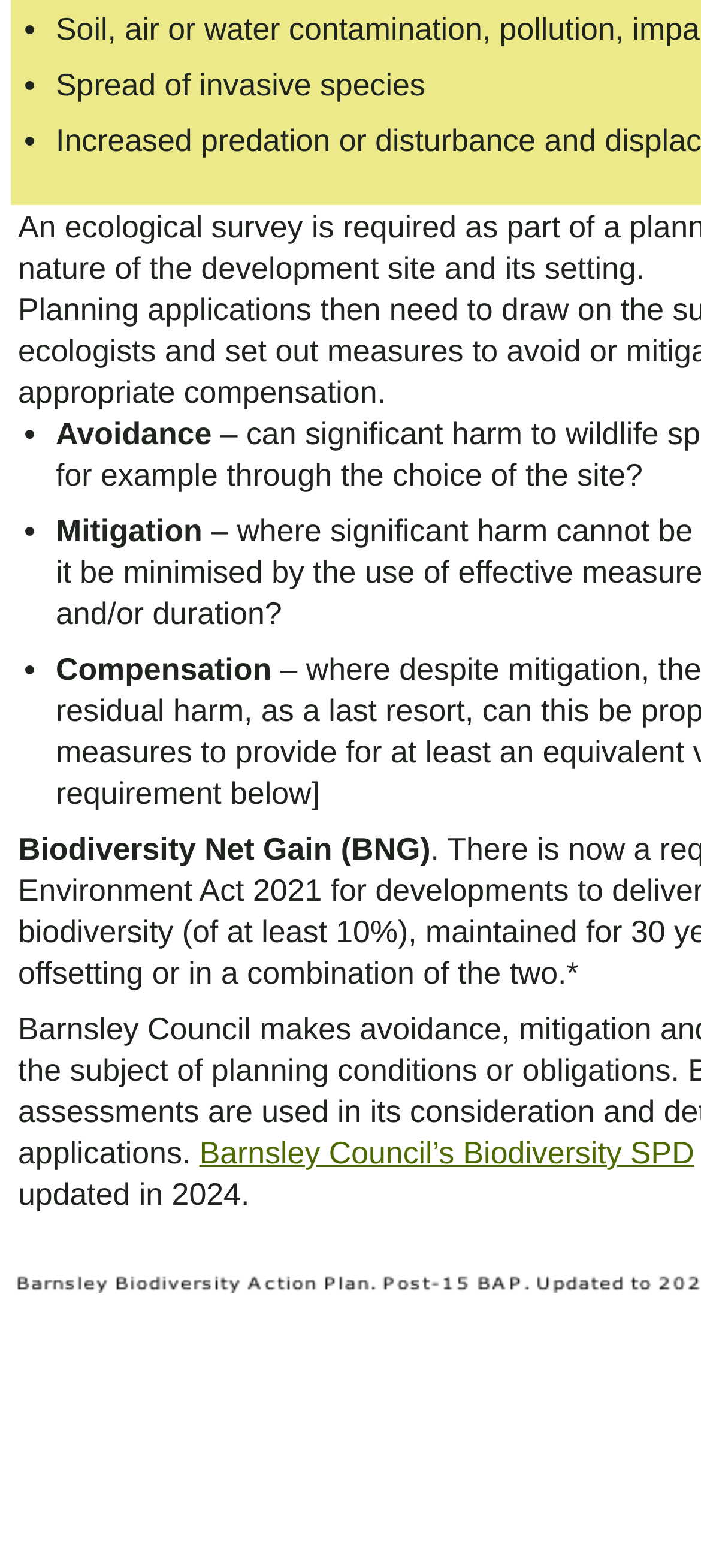What are the three main concepts related to biodiversity?
Answer the question with a detailed and thorough explanation.

By analyzing the list markers and static text elements, we can identify three main concepts related to biodiversity, which are Avoidance, Mitigation, and Compensation. These concepts are listed in a vertical order, with Avoidance at the top, followed by Mitigation, and then Compensation.